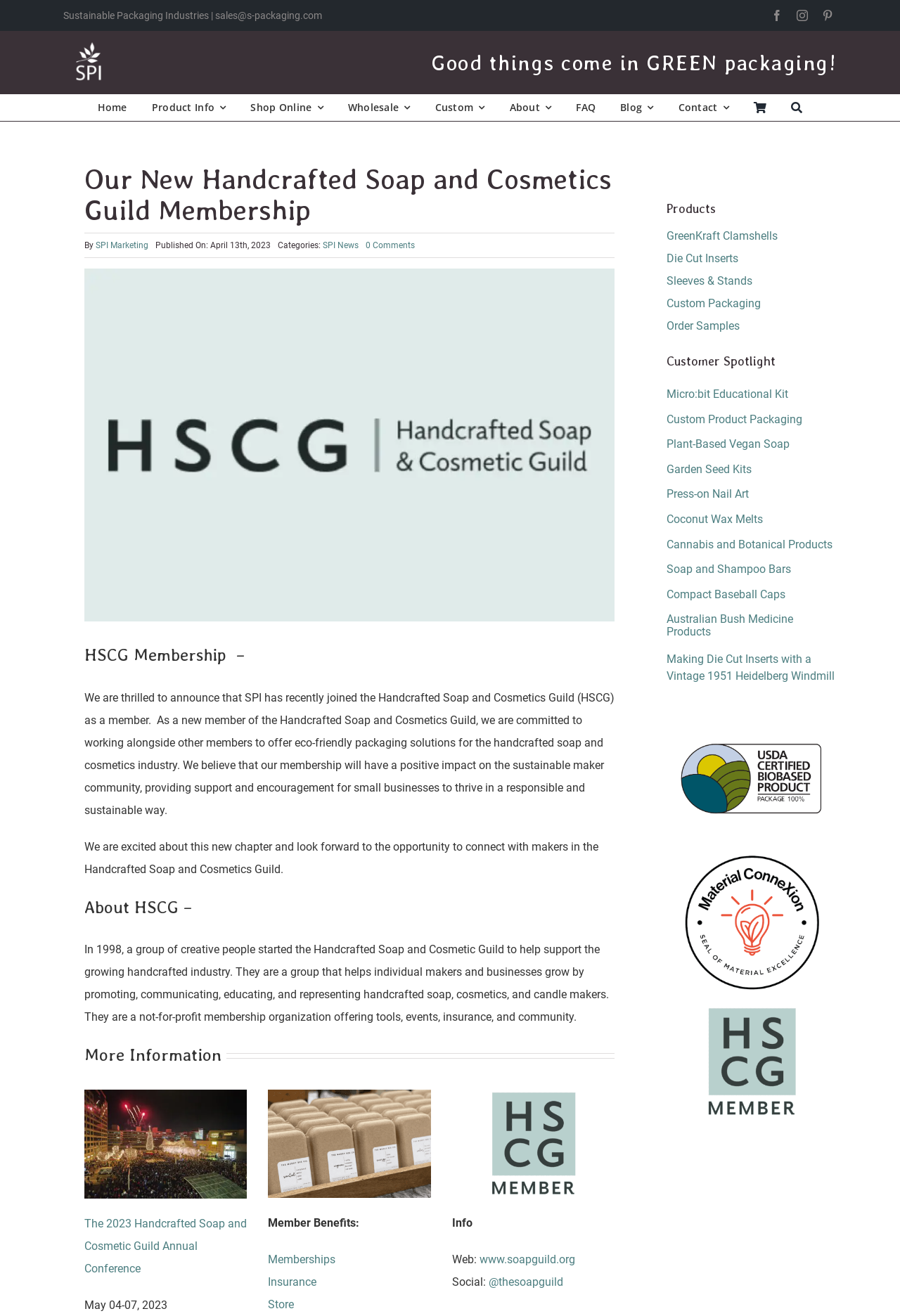Determine the bounding box coordinates for the UI element described. Format the coordinates as (top-left x, top-left y, bottom-right x, bottom-right y) and ensure all values are between 0 and 1. Element description: Coconut Wax Melts

[0.741, 0.389, 0.848, 0.4]